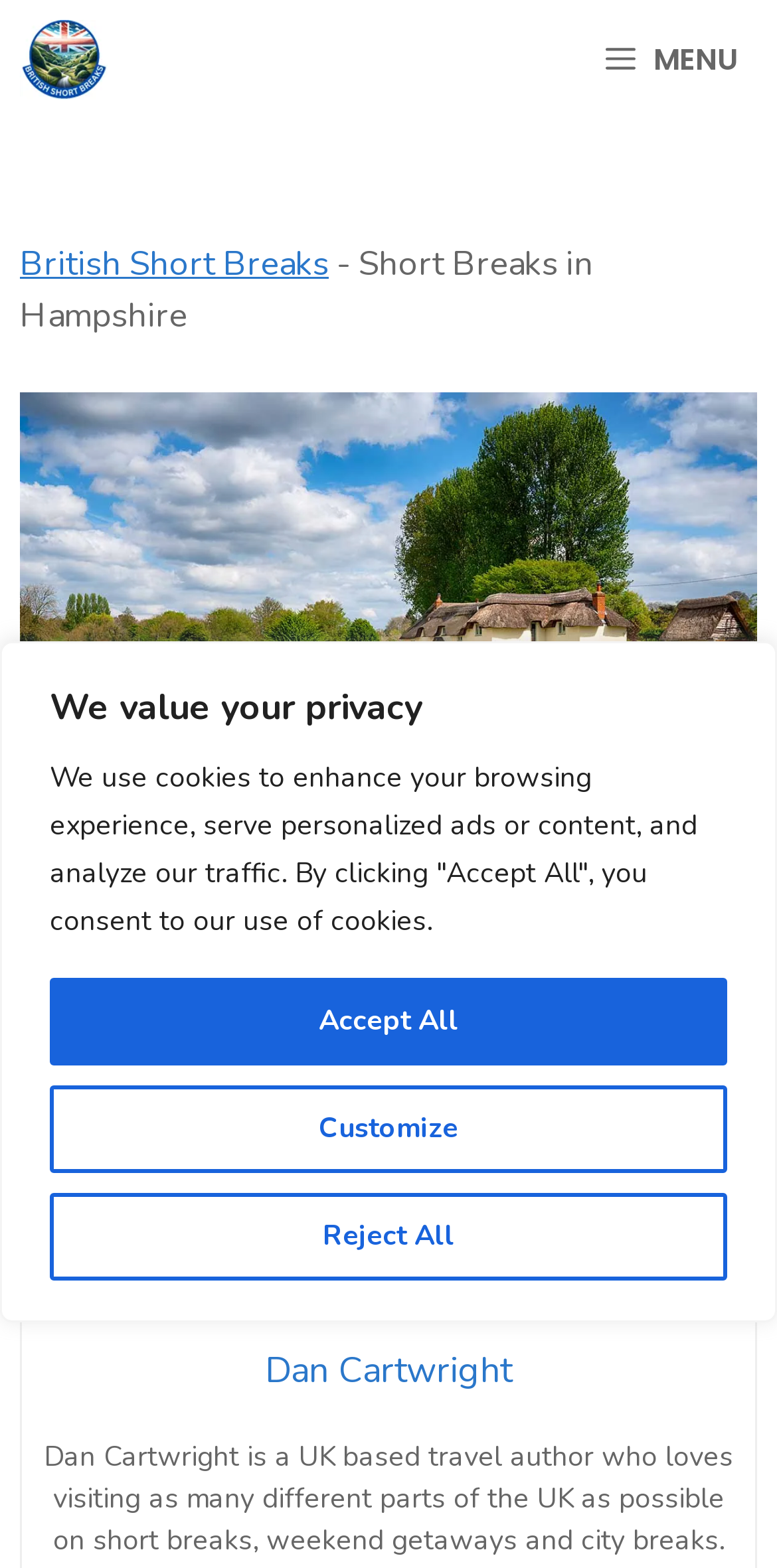Can you identify the bounding box coordinates of the clickable region needed to carry out this instruction: 'Click the MENU button'? The coordinates should be four float numbers within the range of 0 to 1, stated as [left, top, right, bottom].

[0.738, 0.0, 1.0, 0.076]